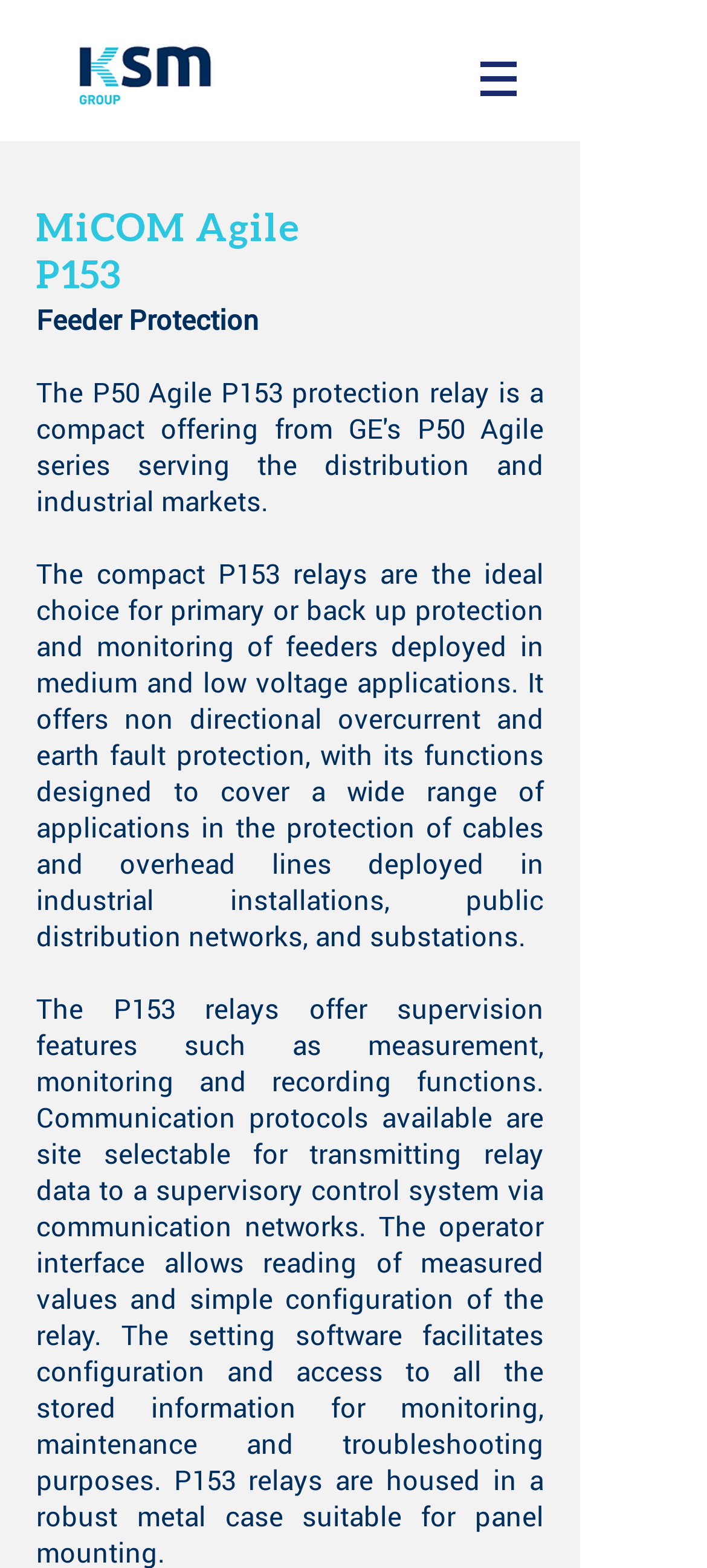Respond to the following question with a brief word or phrase:
What is the name of the relay mentioned?

MiCOM Agile P153